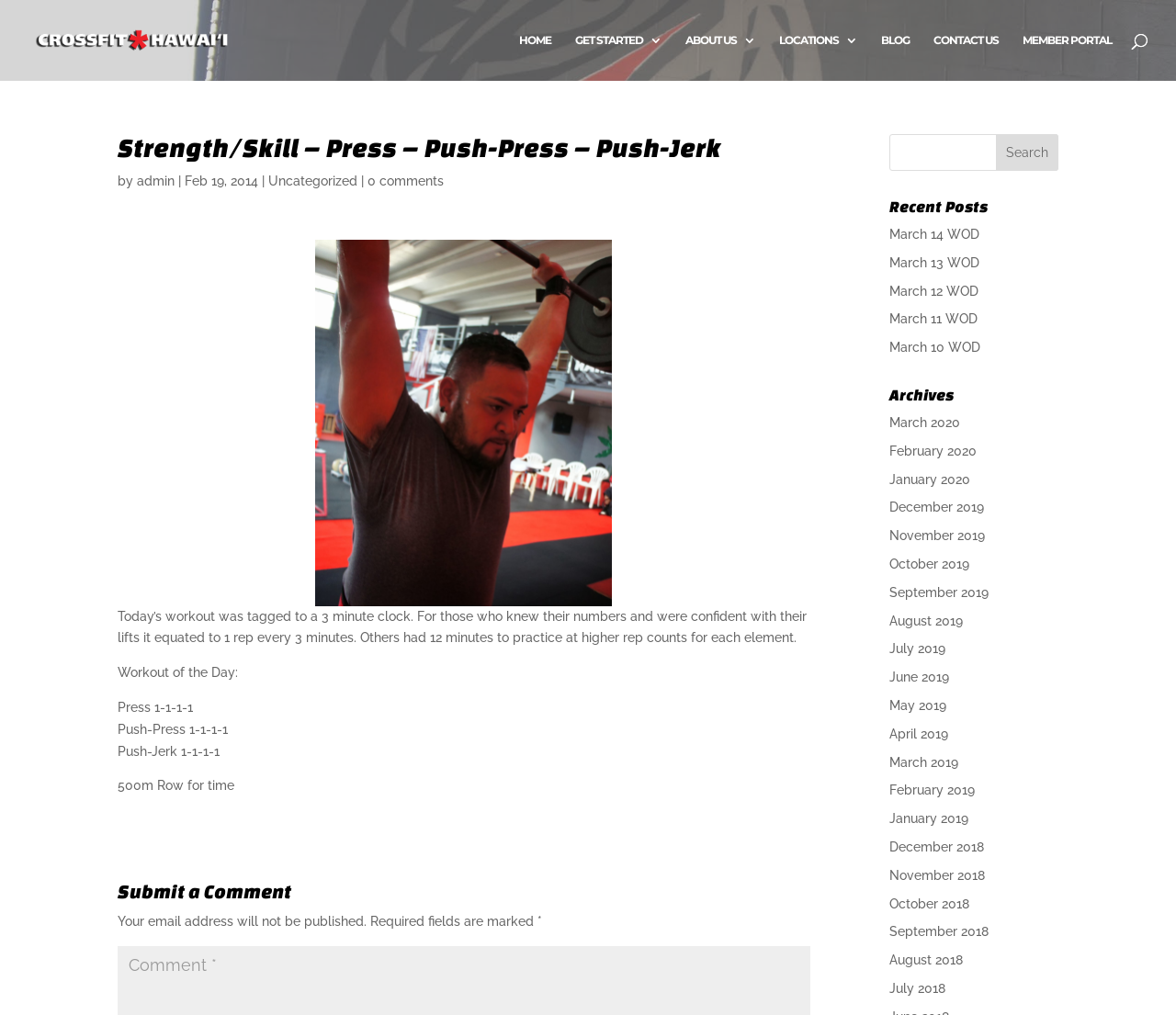Provide a short answer to the following question with just one word or phrase: What is the earliest archived month?

December 2018